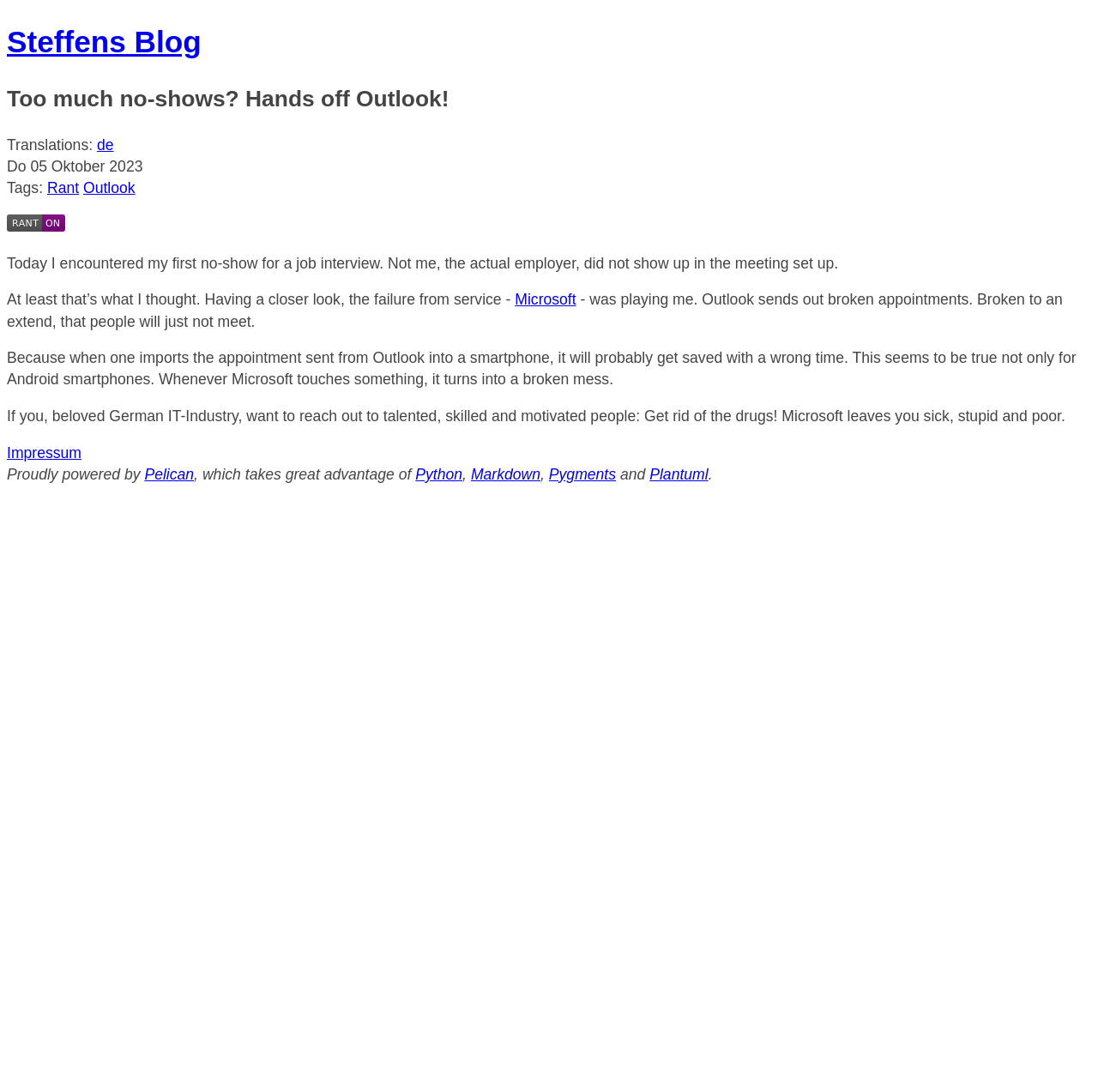Please find the bounding box for the following UI element description. Provide the coordinates in (top-left x, top-left y, bottom-right x, bottom-right y) format, with values between 0 and 1: Impressum

[0.006, 0.407, 0.074, 0.423]